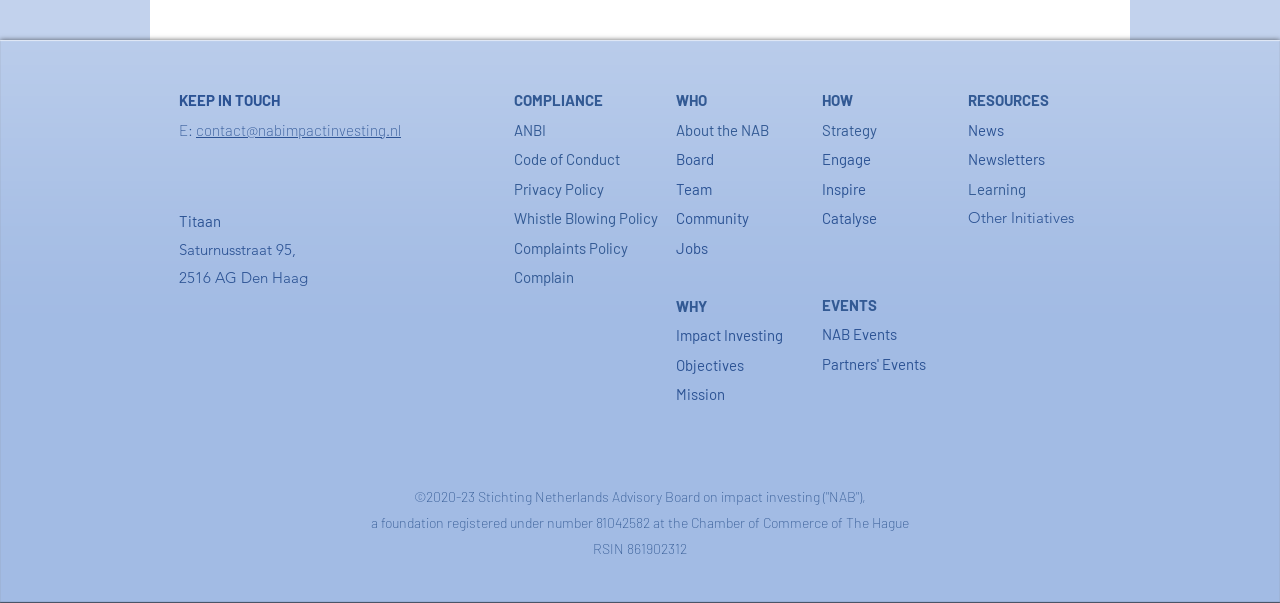Provide a short answer to the following question with just one word or phrase: What is the registration number of the foundation?

81042582